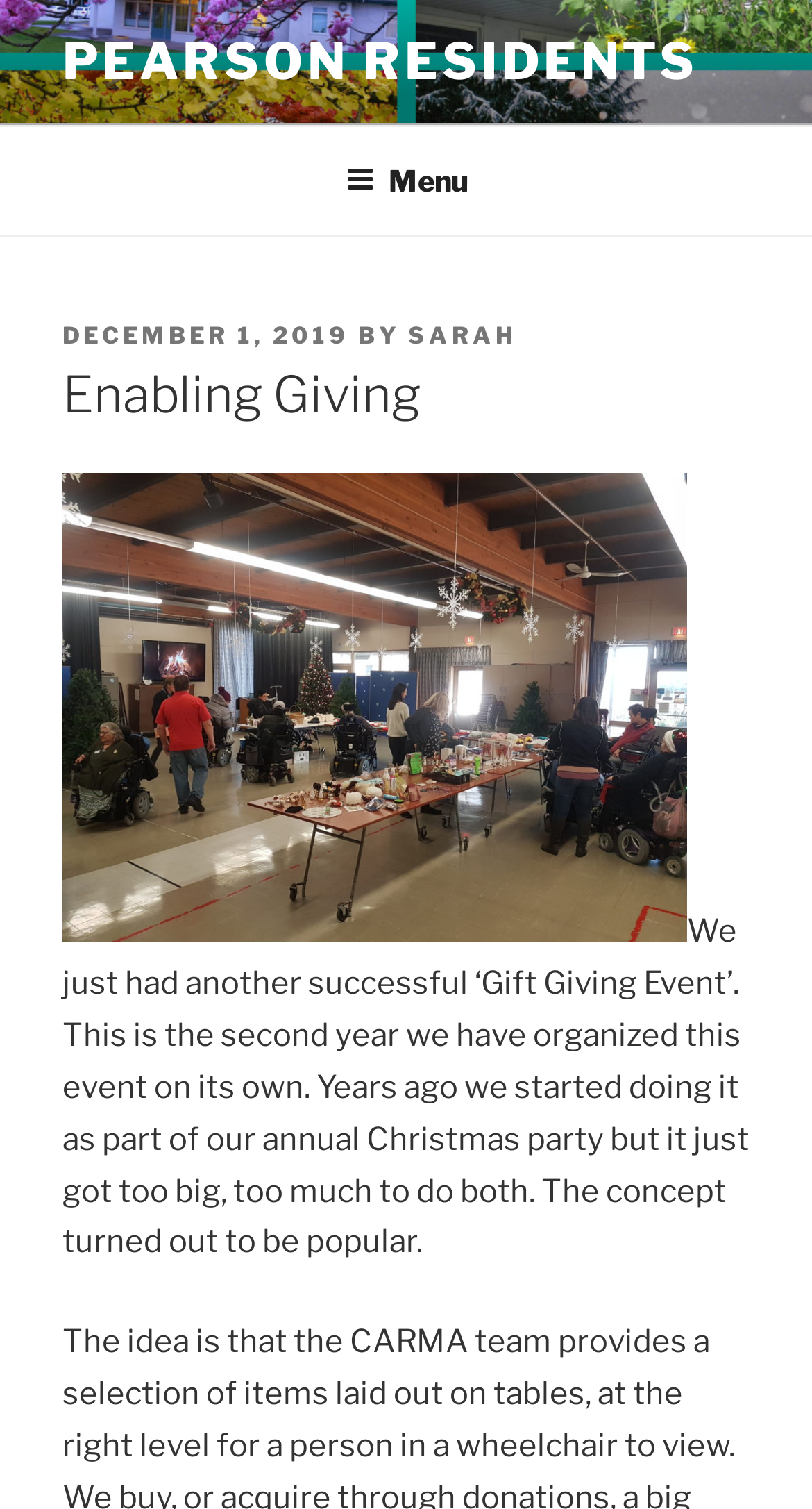Locate the bounding box of the UI element with the following description: "Pearson Residents".

[0.077, 0.021, 0.861, 0.061]